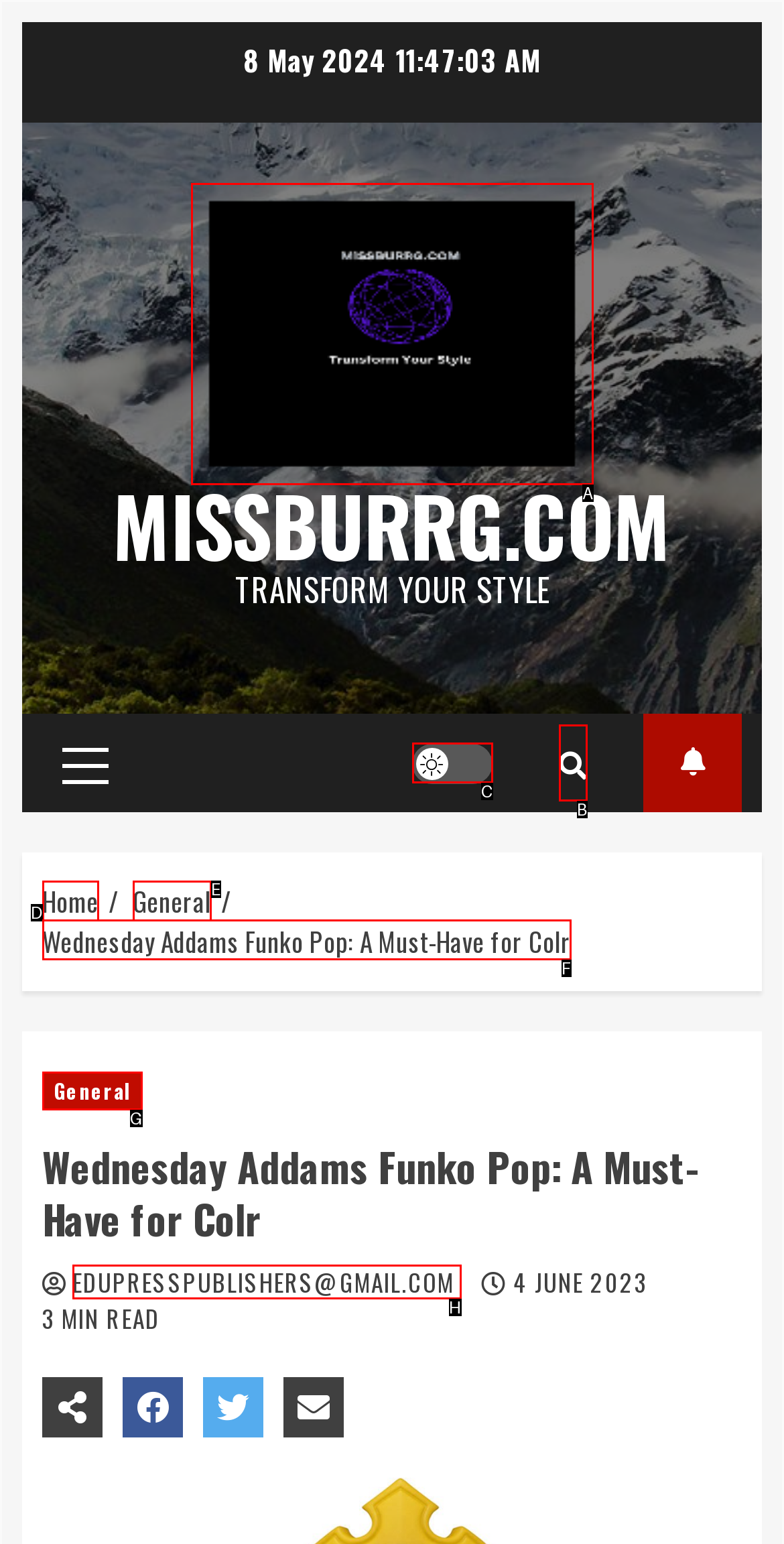Which option corresponds to the following element description: parent_node: MISSBURRG.COM?
Please provide the letter of the correct choice.

A